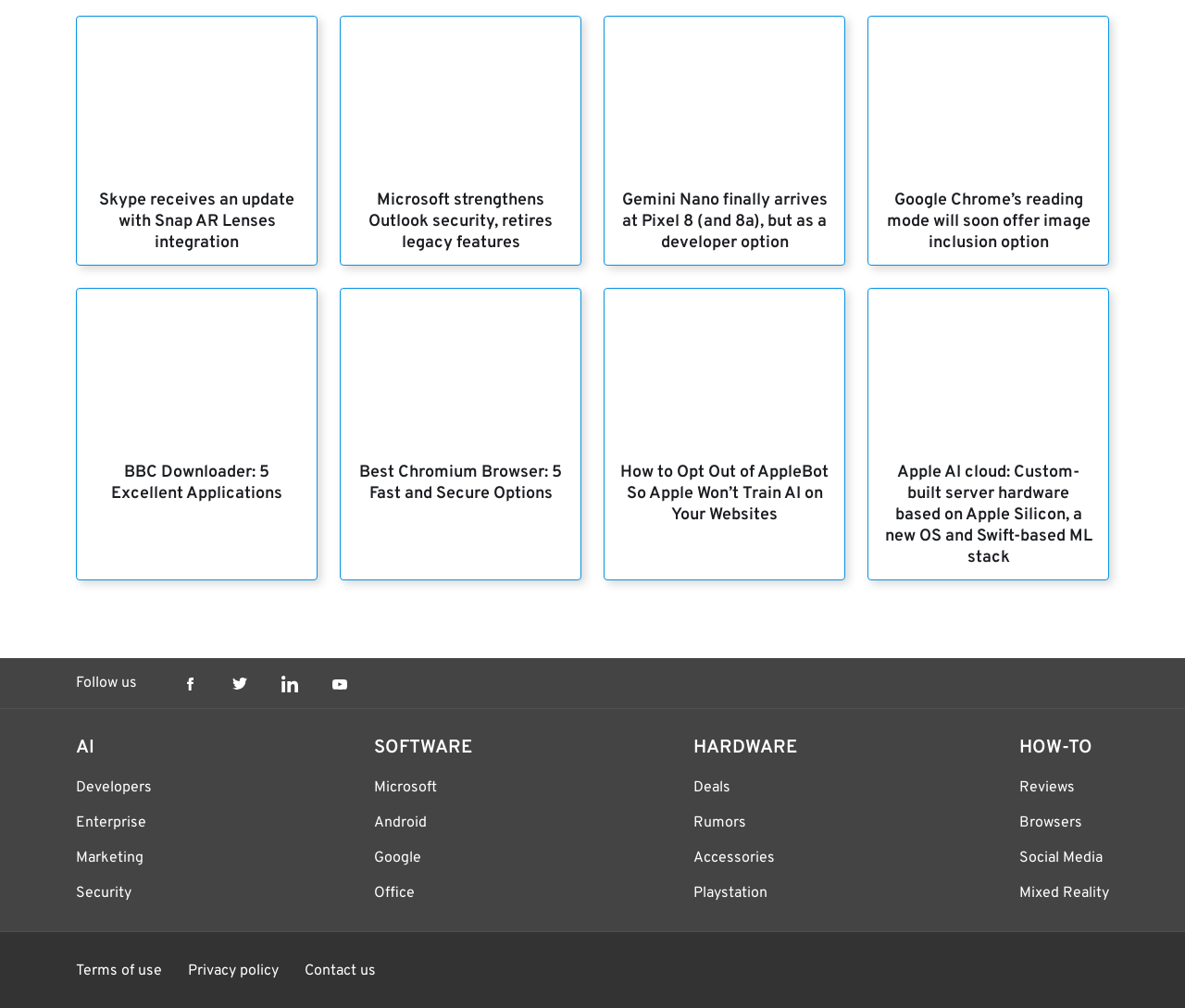Please provide a one-word or phrase answer to the question: 
What is the topic of the first article?

Skype